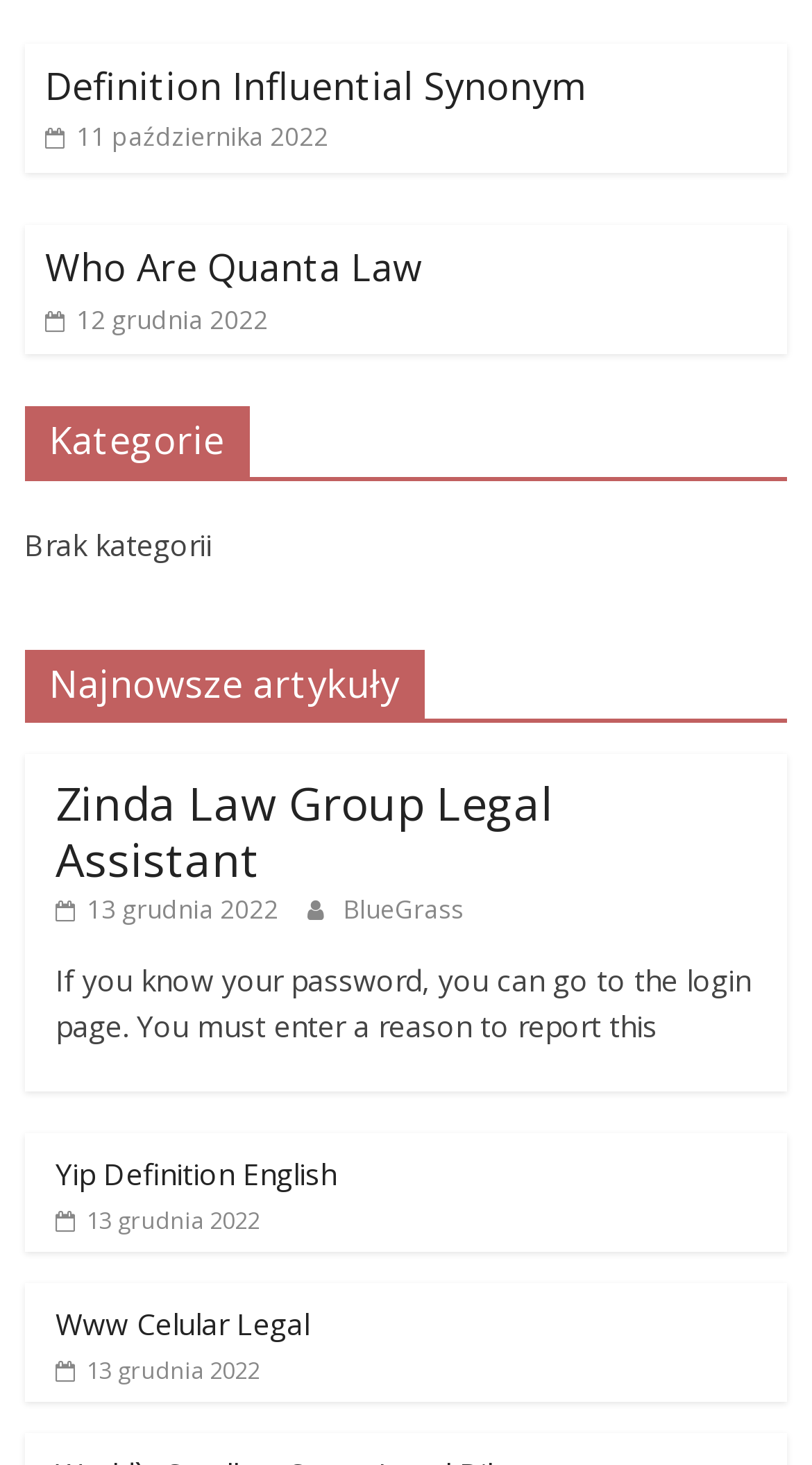Find the bounding box coordinates for the area that must be clicked to perform this action: "Visit Zinda Law Group Legal Assistant".

[0.068, 0.527, 0.681, 0.607]